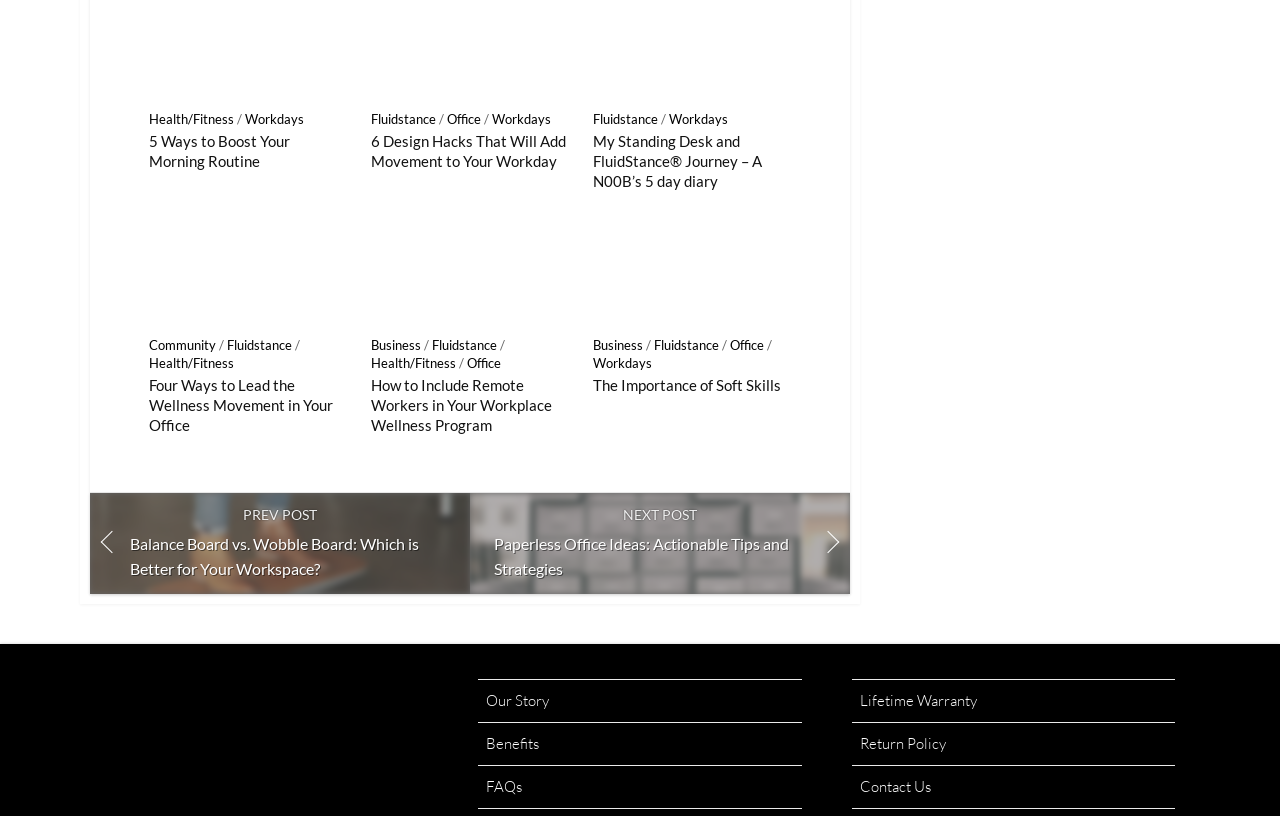How many articles are on this webpage?
Using the visual information from the image, give a one-word or short-phrase answer.

3